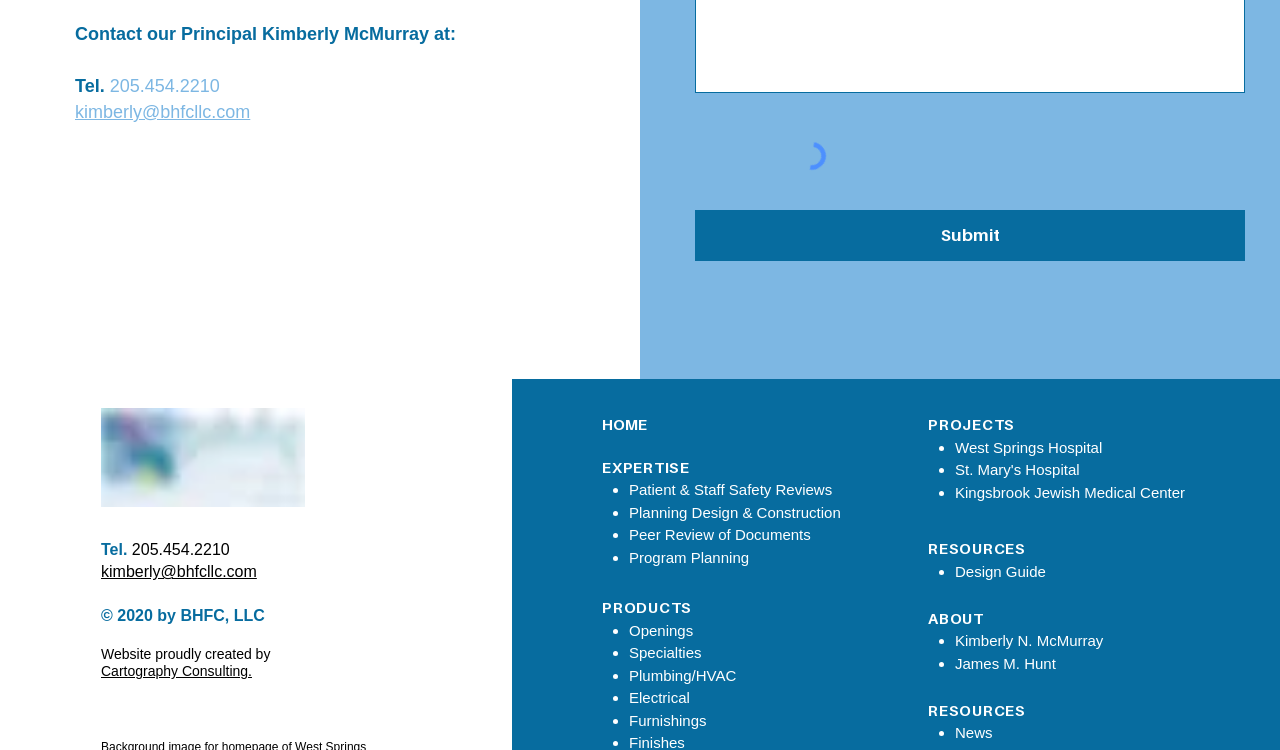What is the name of the hospital project listed first?
Kindly answer the question with as much detail as you can.

I found the name of the hospital by looking at the link element with the text 'West Springs Hospital', which is located under the 'PROJECTS' section.